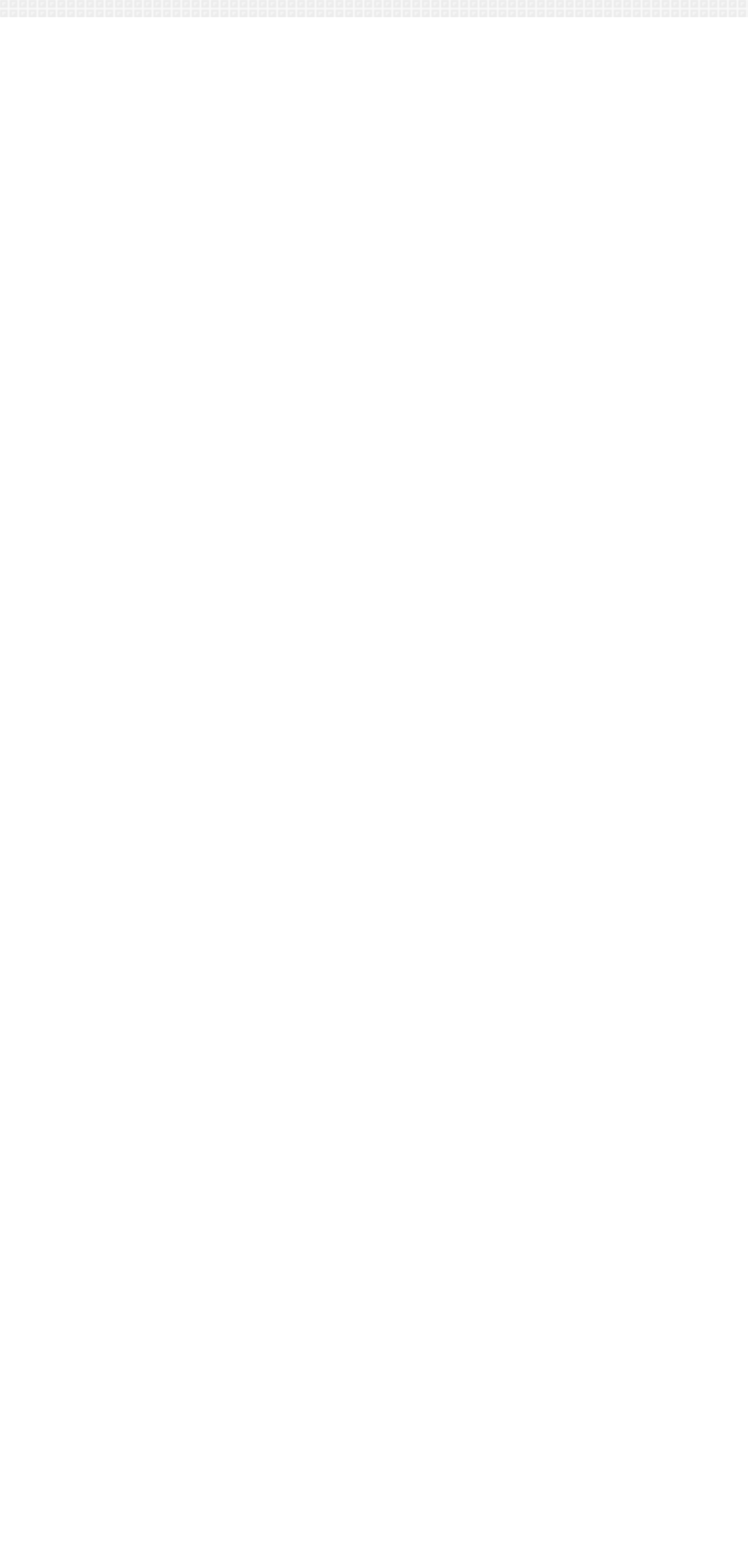Predict the bounding box coordinates of the UI element that matches this description: "EconPapers FAQ". The coordinates should be in the format [left, top, right, bottom] with each value between 0 and 1.

[0.056, 0.842, 0.285, 0.857]